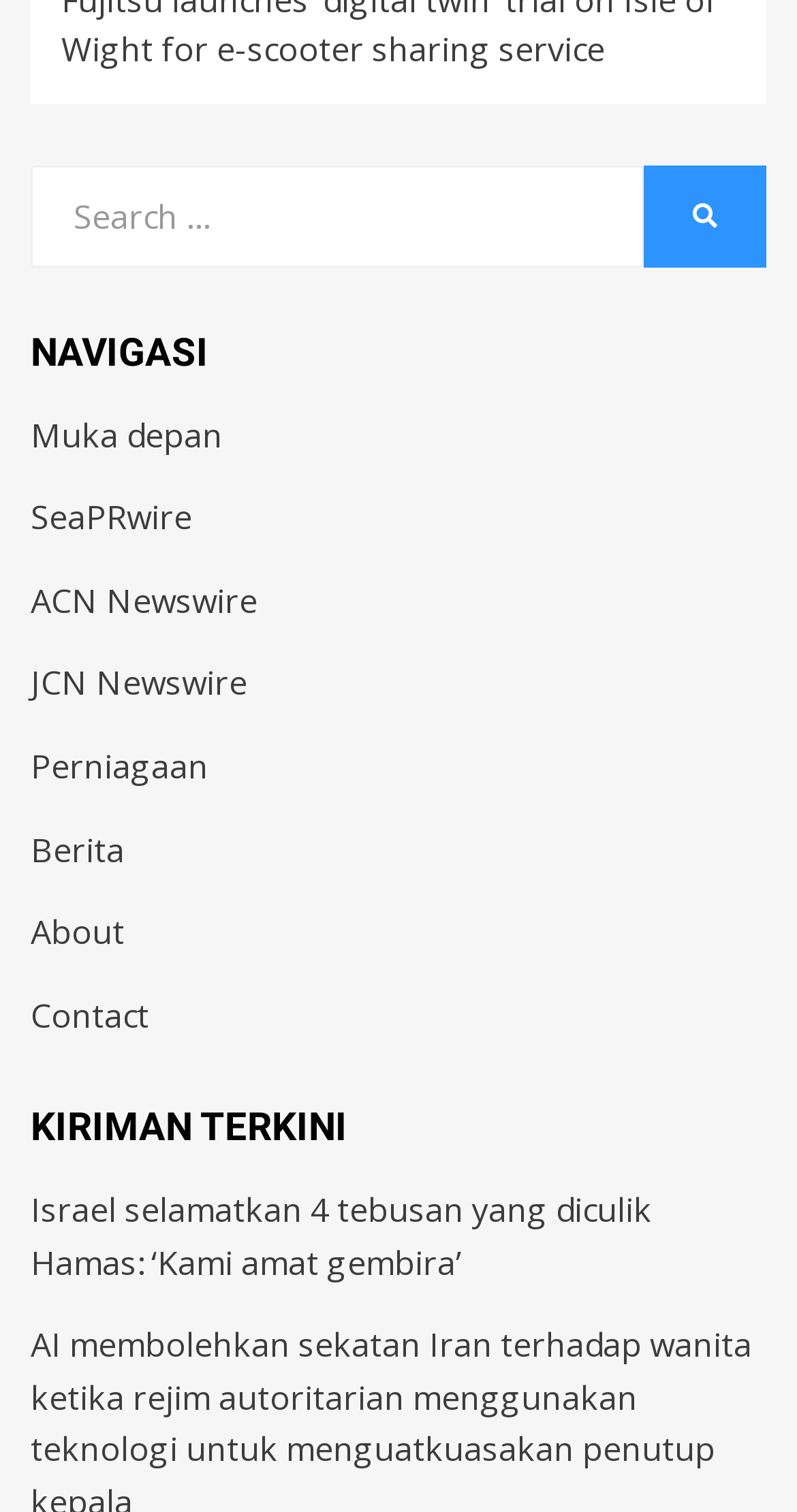Identify the bounding box coordinates of the part that should be clicked to carry out this instruction: "Click SEARCH button".

[0.808, 0.109, 0.962, 0.177]